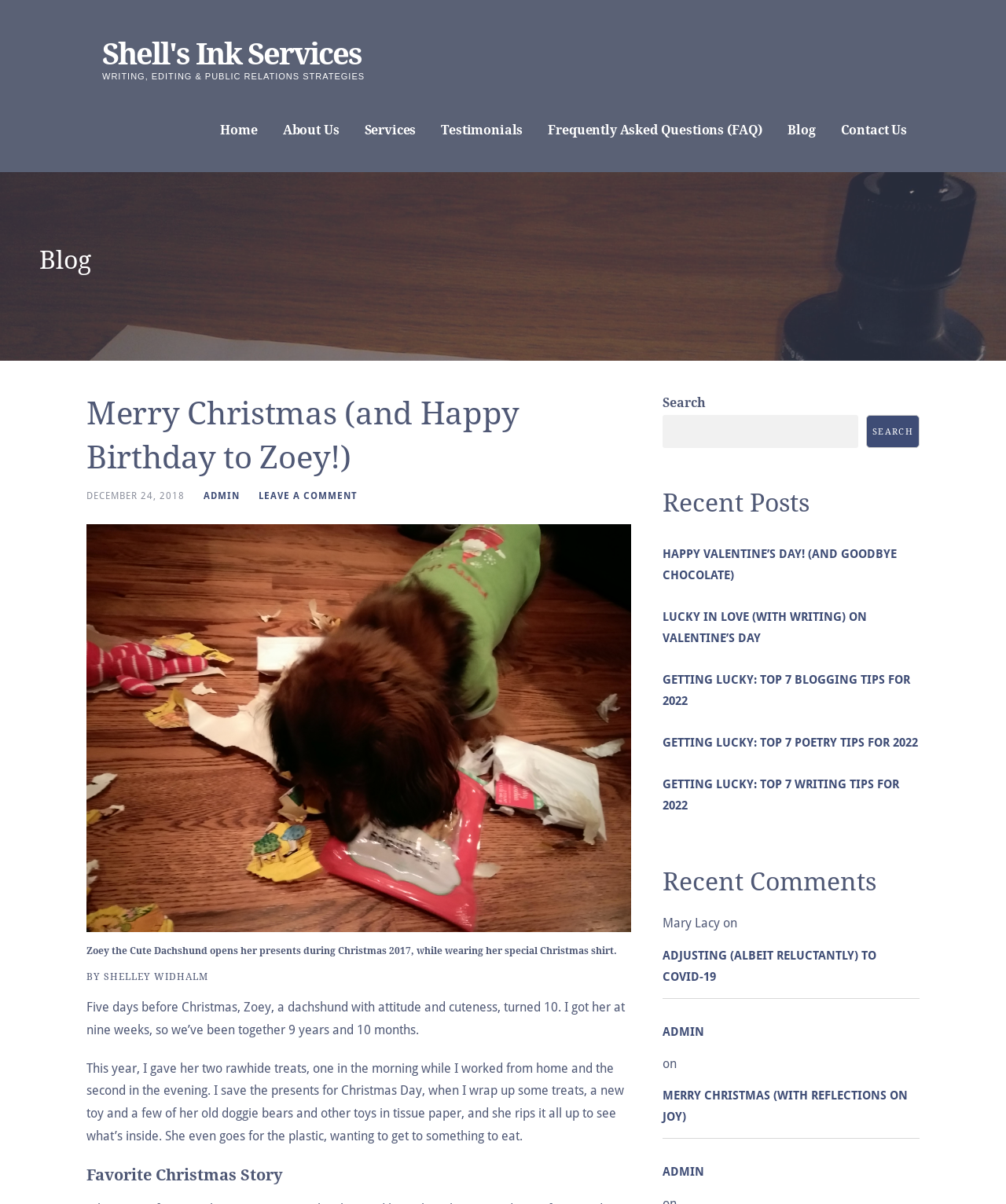Please identify the bounding box coordinates of the element I should click to complete this instruction: 'Get in touch with THE DOOR CENTRE'. The coordinates should be given as four float numbers between 0 and 1, like this: [left, top, right, bottom].

None